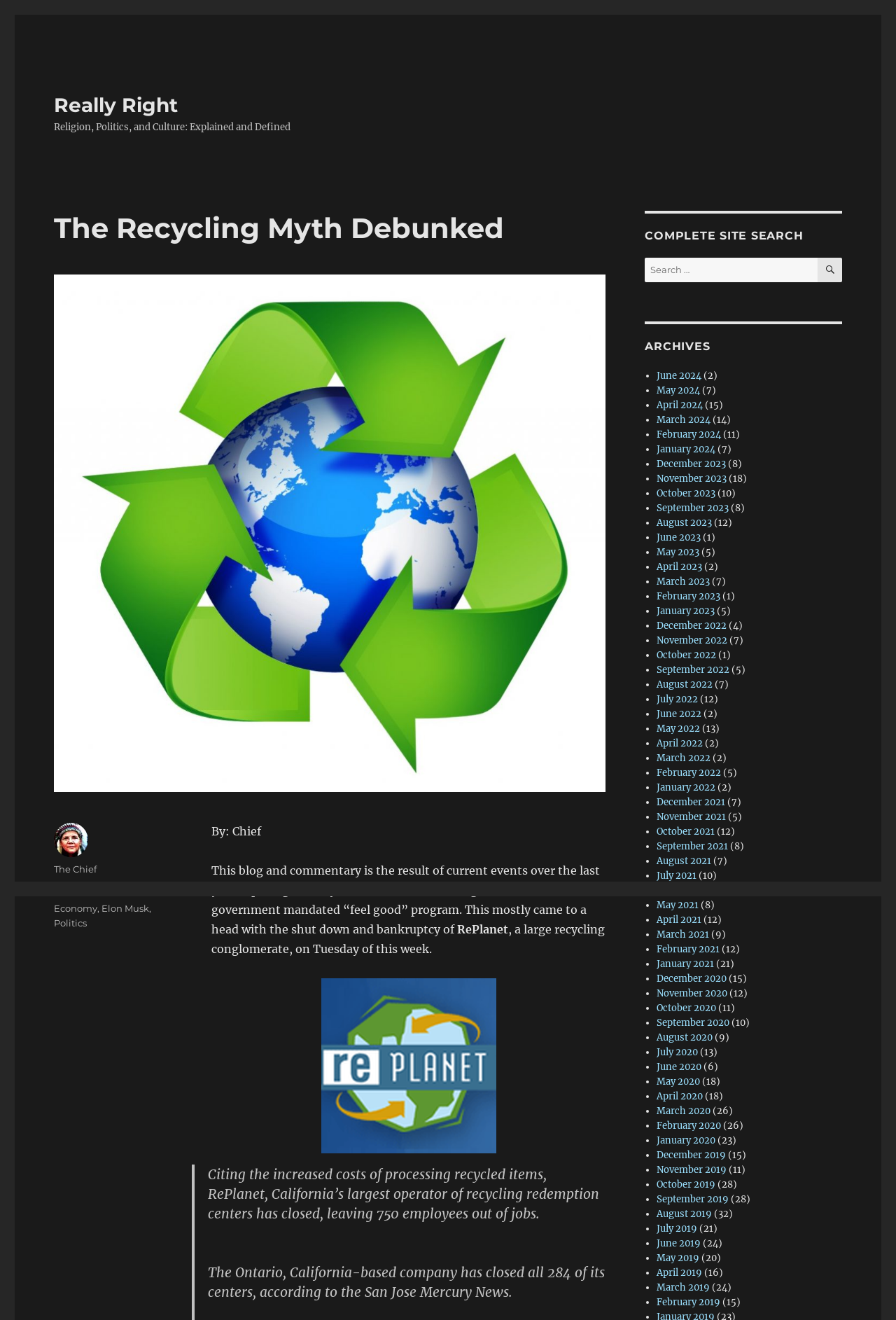What is the purpose of the search bar?
Examine the image and give a concise answer in one word or a short phrase.

To search the website